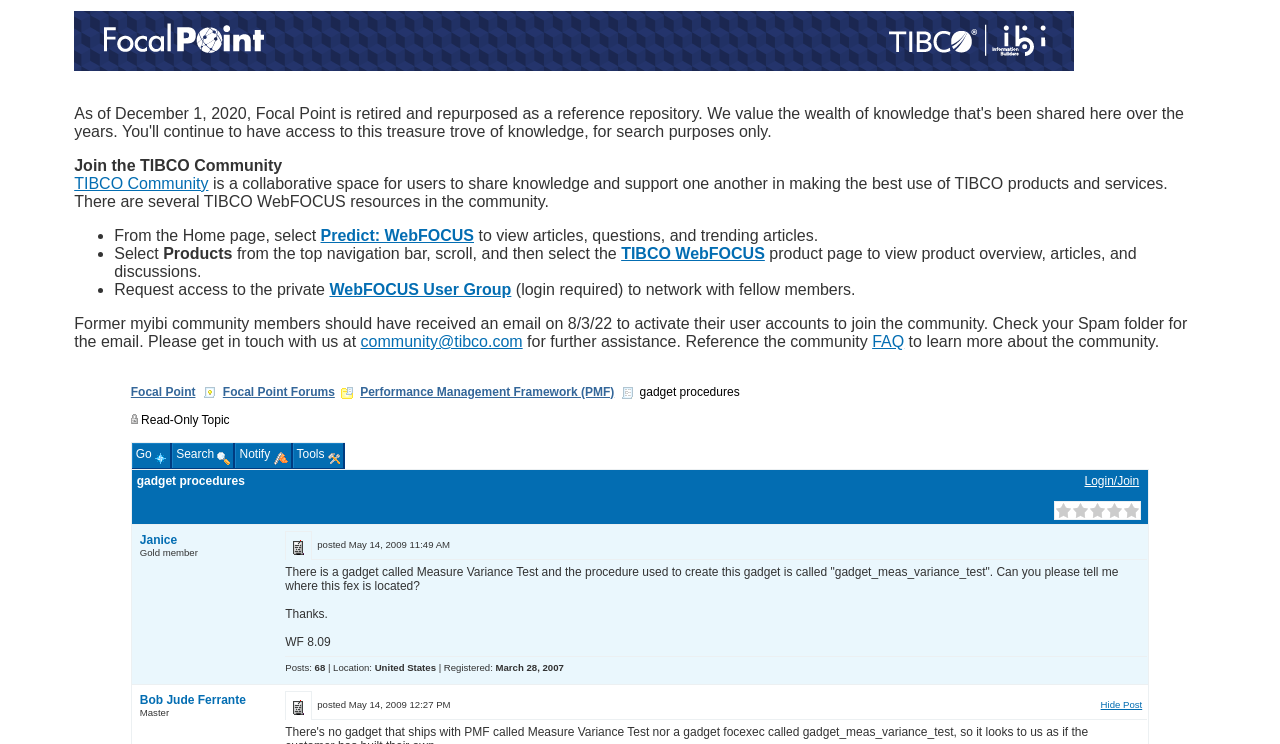What is the name of the topic?
Based on the screenshot, answer the question with a single word or phrase.

gadget procedures